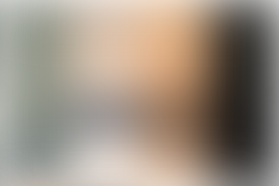Utilize the details in the image to give a detailed response to the question: Where can the full gallery be found?

The caption states 'you can visit Michael's full gallery on Instagram', indicating that the full gallery is located on Instagram.